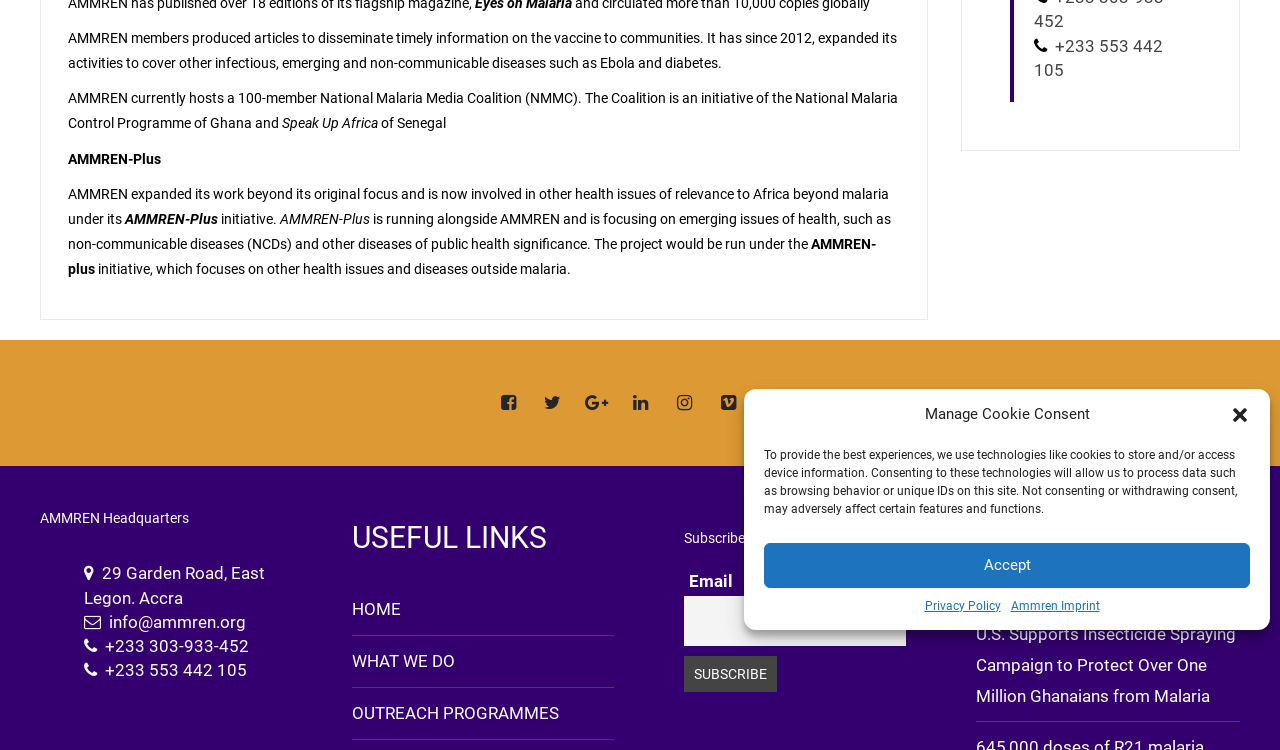Using the webpage screenshot and the element description title="Twitter", determine the bounding box coordinates. Specify the coordinates in the format (top-left x, top-left y, bottom-right x, bottom-right y) with values ranging from 0 to 1.

[0.416, 0.524, 0.447, 0.551]